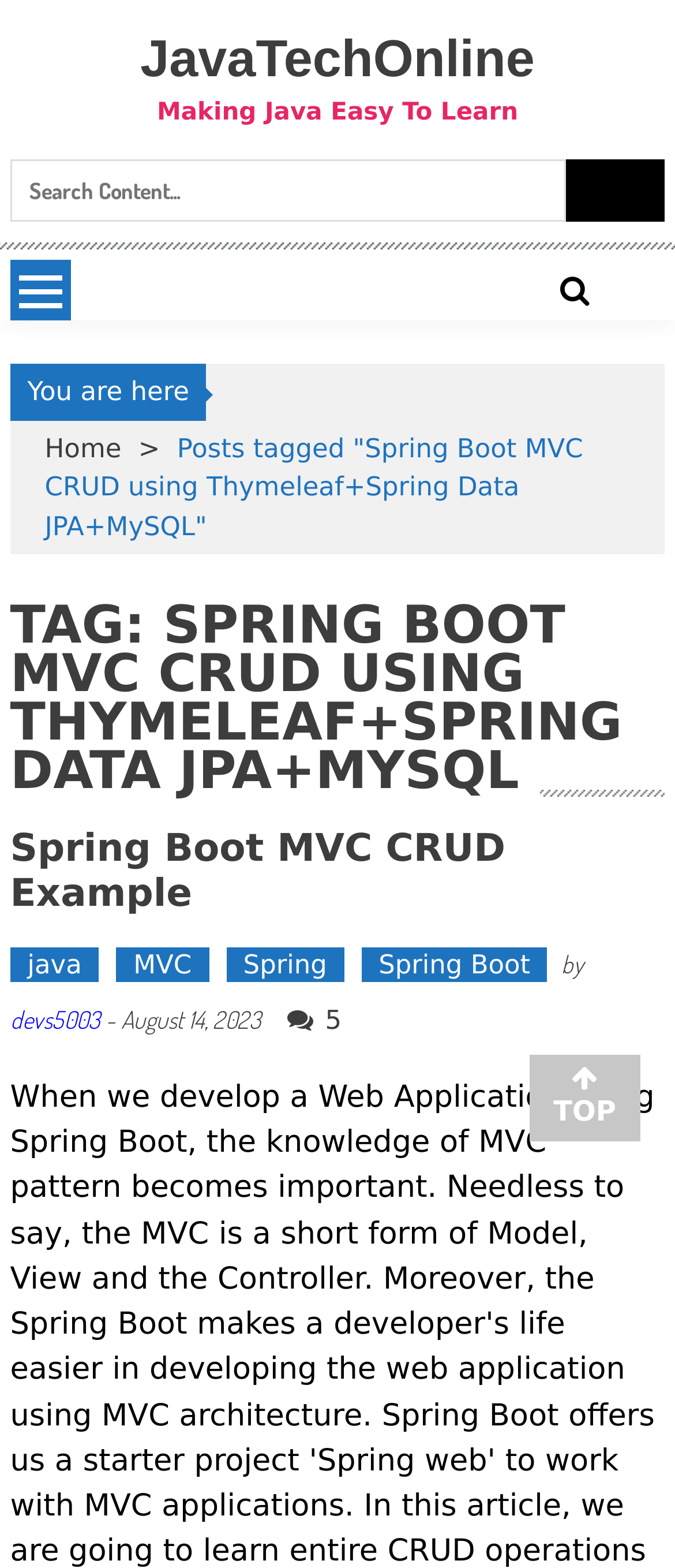Pinpoint the bounding box coordinates of the area that should be clicked to complete the following instruction: "View Spring Boot MVC CRUD Example post". The coordinates must be given as four float numbers between 0 and 1, i.e., [left, top, right, bottom].

[0.015, 0.528, 0.749, 0.585]